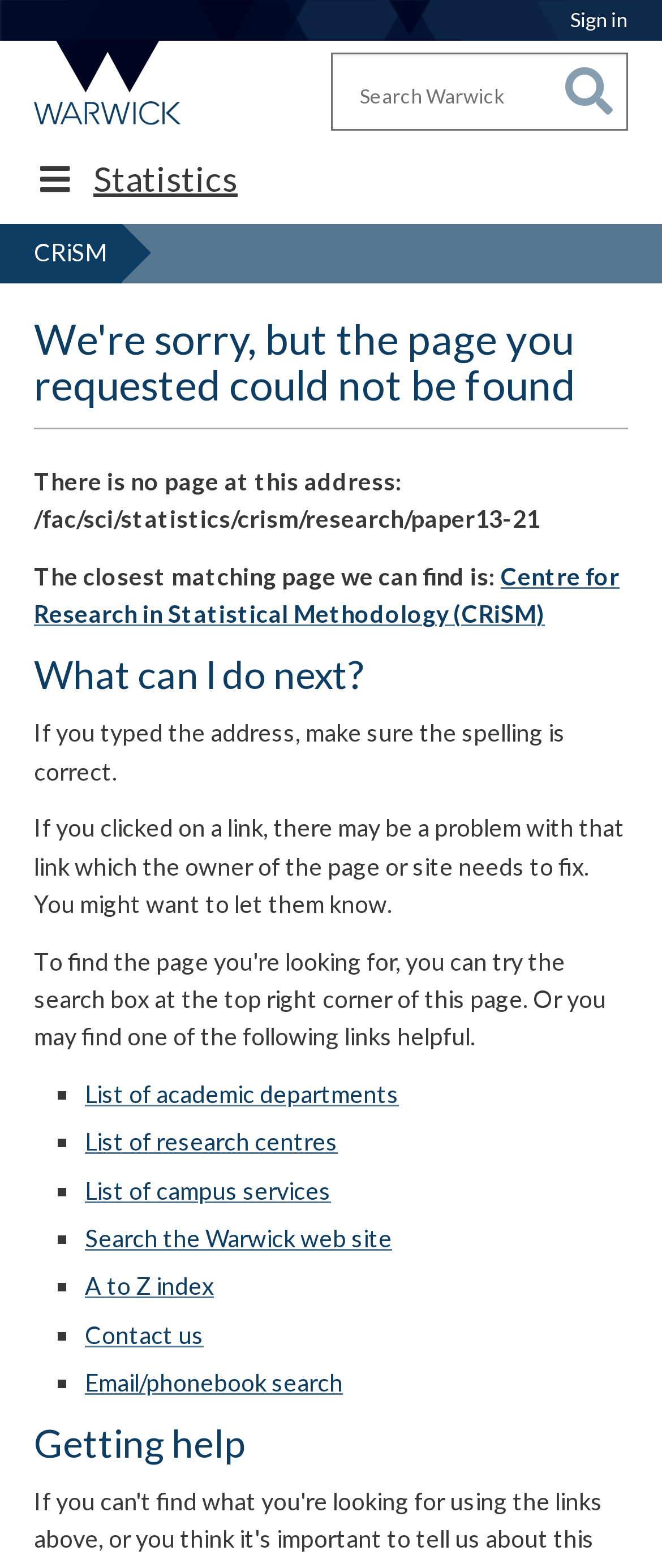Locate the bounding box coordinates of the clickable area to execute the instruction: "Learn about Industrial Monitor & Panel PC". Provide the coordinates as four float numbers between 0 and 1, represented as [left, top, right, bottom].

None